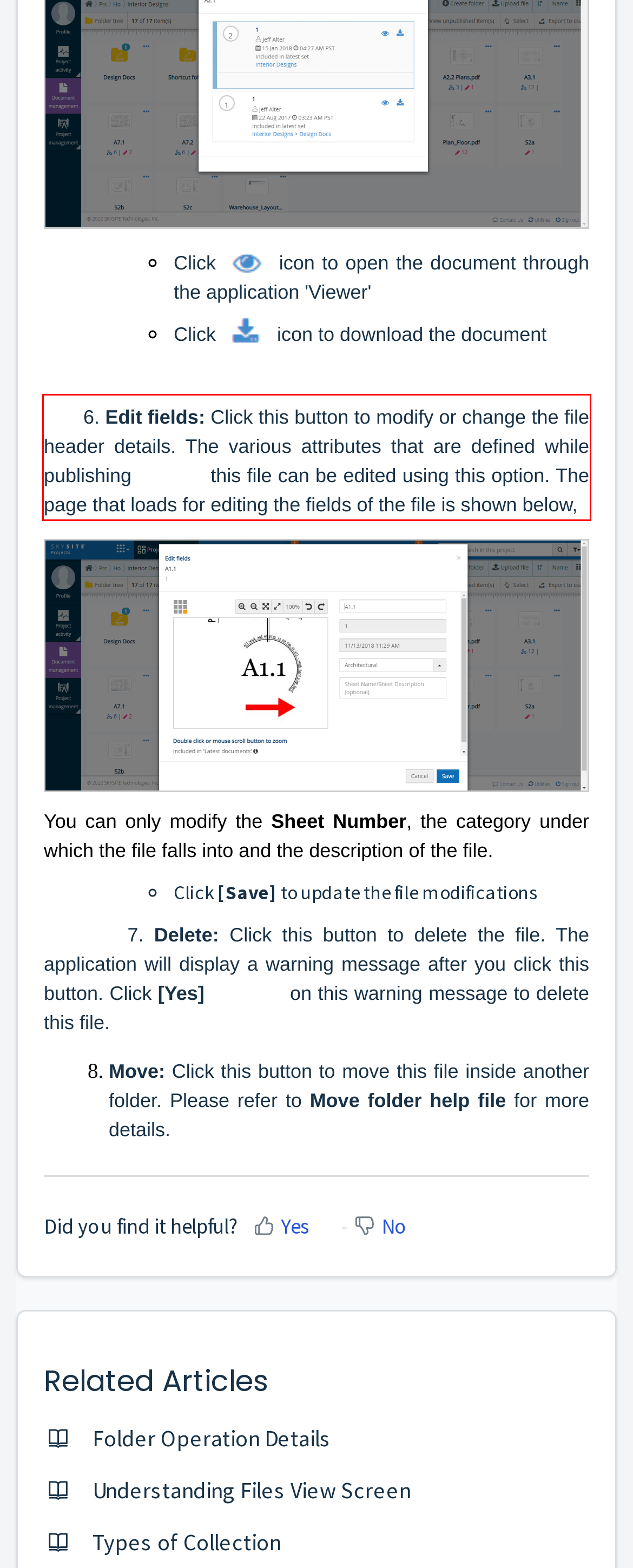You have a screenshot of a webpage where a UI element is enclosed in a red rectangle. Perform OCR to capture the text inside this red rectangle.

6. Edit fields: Click this button to modify or change the file header details. The various attributes that are defined while publishing this file can be edited using this option. The page that loads for editing the fields of the file is shown below,